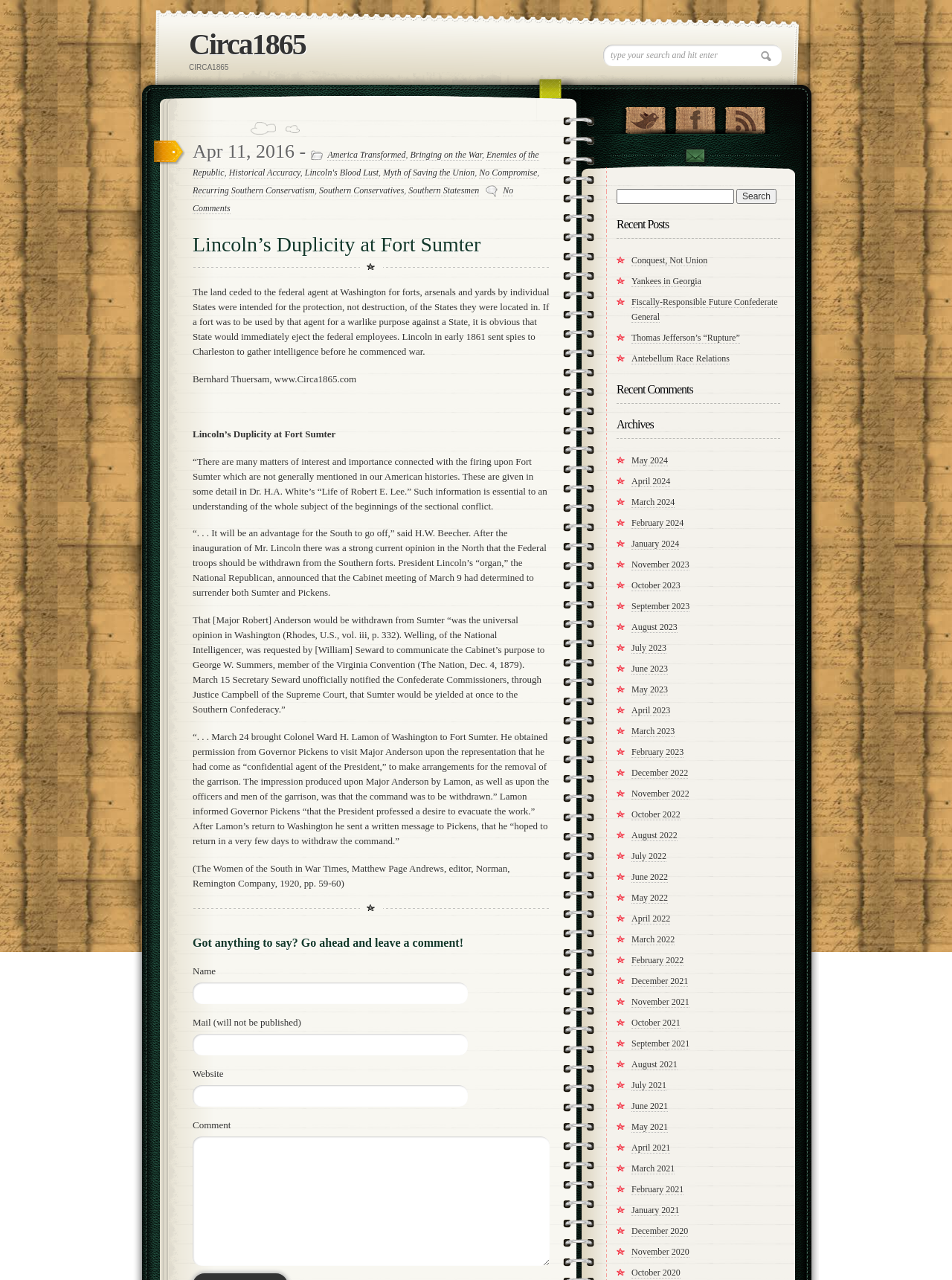Select the bounding box coordinates of the element I need to click to carry out the following instruction: "Search for something".

[0.634, 0.035, 0.821, 0.052]